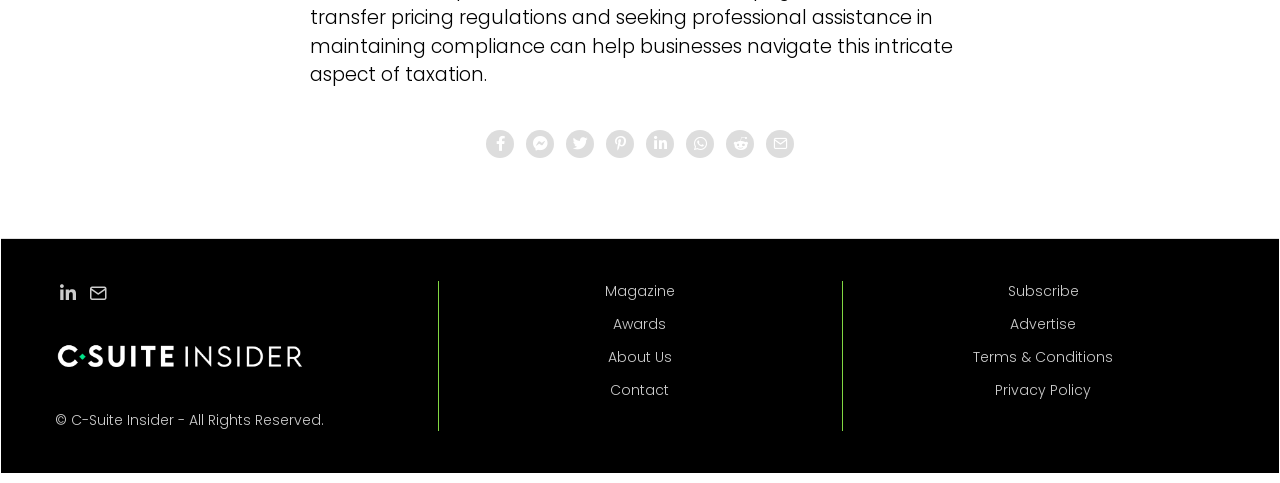Specify the bounding box coordinates of the area to click in order to execute this command: 'Click the Magazine link'. The coordinates should consist of four float numbers ranging from 0 to 1, and should be formatted as [left, top, right, bottom].

[0.473, 0.581, 0.527, 0.623]